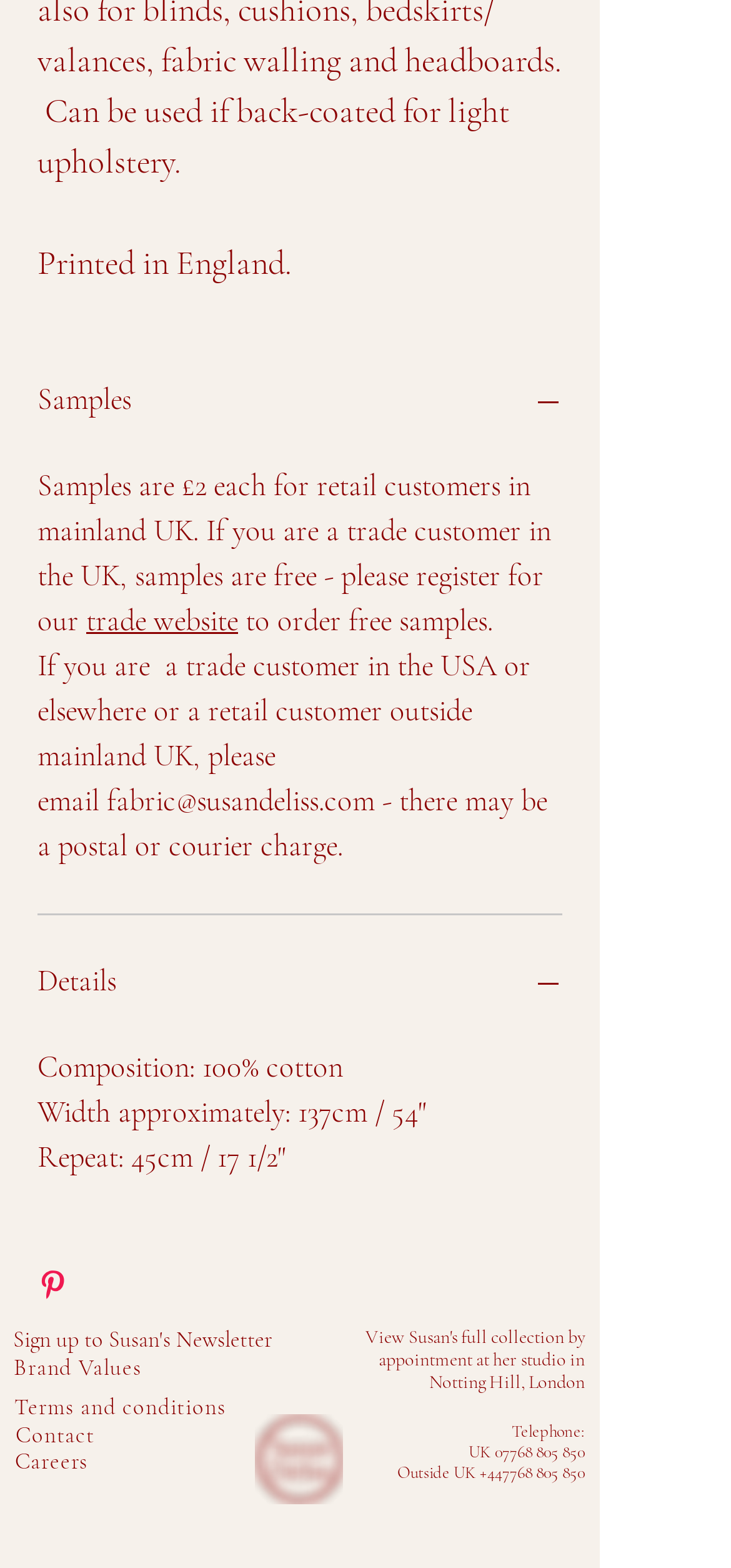Locate the bounding box coordinates of the segment that needs to be clicked to meet this instruction: "Click the 'Details' button".

[0.051, 0.612, 0.769, 0.646]